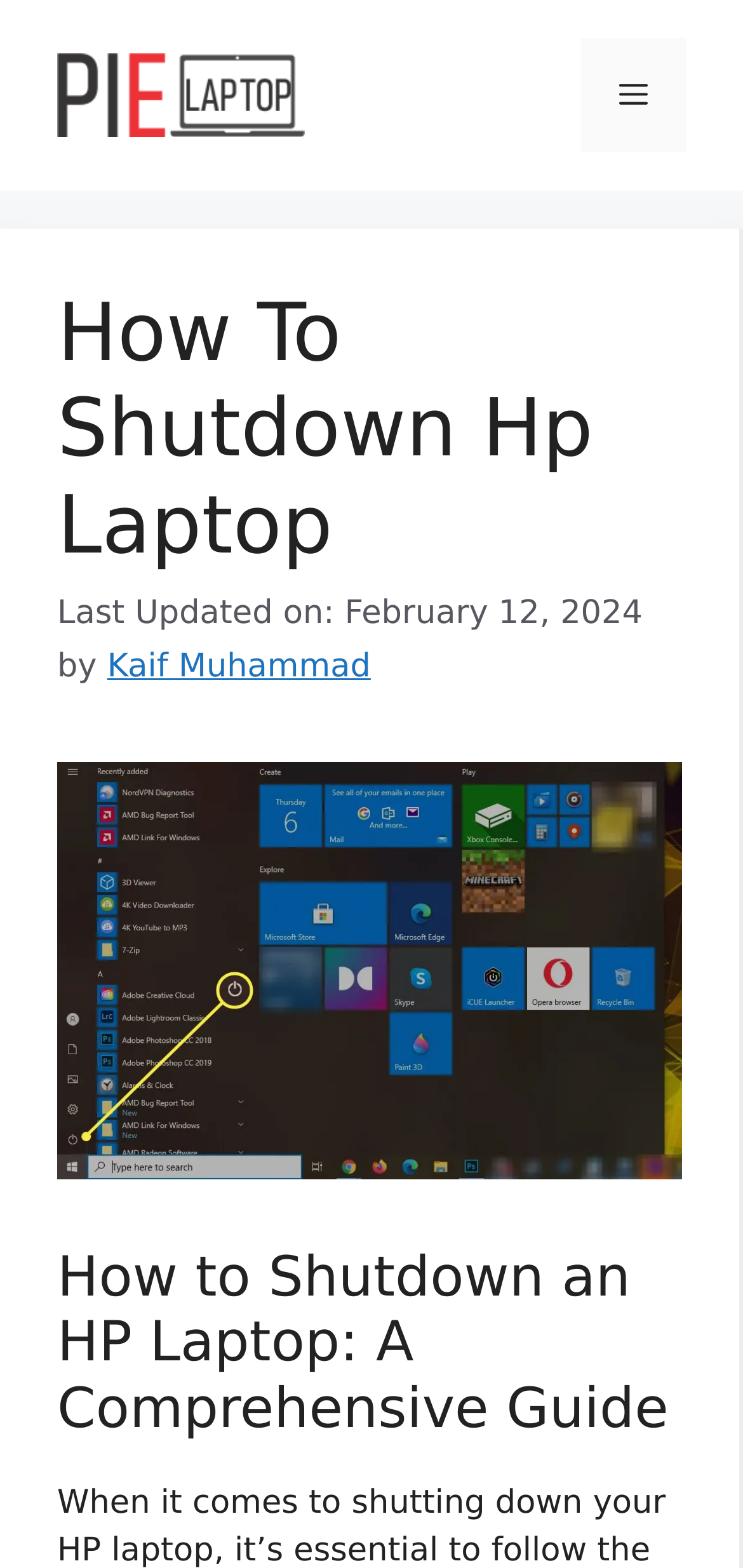Summarize the contents and layout of the webpage in detail.

The webpage is about "How to Shutdown an HP Laptop: A Comprehensive Guide". At the top, there is a banner that spans the entire width of the page, containing a link to "PieLaptop" with an accompanying image. To the right of the banner, there is a navigation menu toggle button labeled "Menu".

Below the banner, there is a header section that occupies most of the page width. It contains a heading that reads "How To Shutdown Hp Laptop", followed by a timestamp indicating the last update date, "February 12, 2024". The author's name, "Kaif Muhammad", is mentioned below the timestamp, linked to their profile.

A large image related to shutting down an HP laptop is displayed below the header section, taking up most of the page width. Finally, there is a main heading that reads "How to Shutdown an HP Laptop: A Comprehensive Guide", positioned at the bottom of the page.